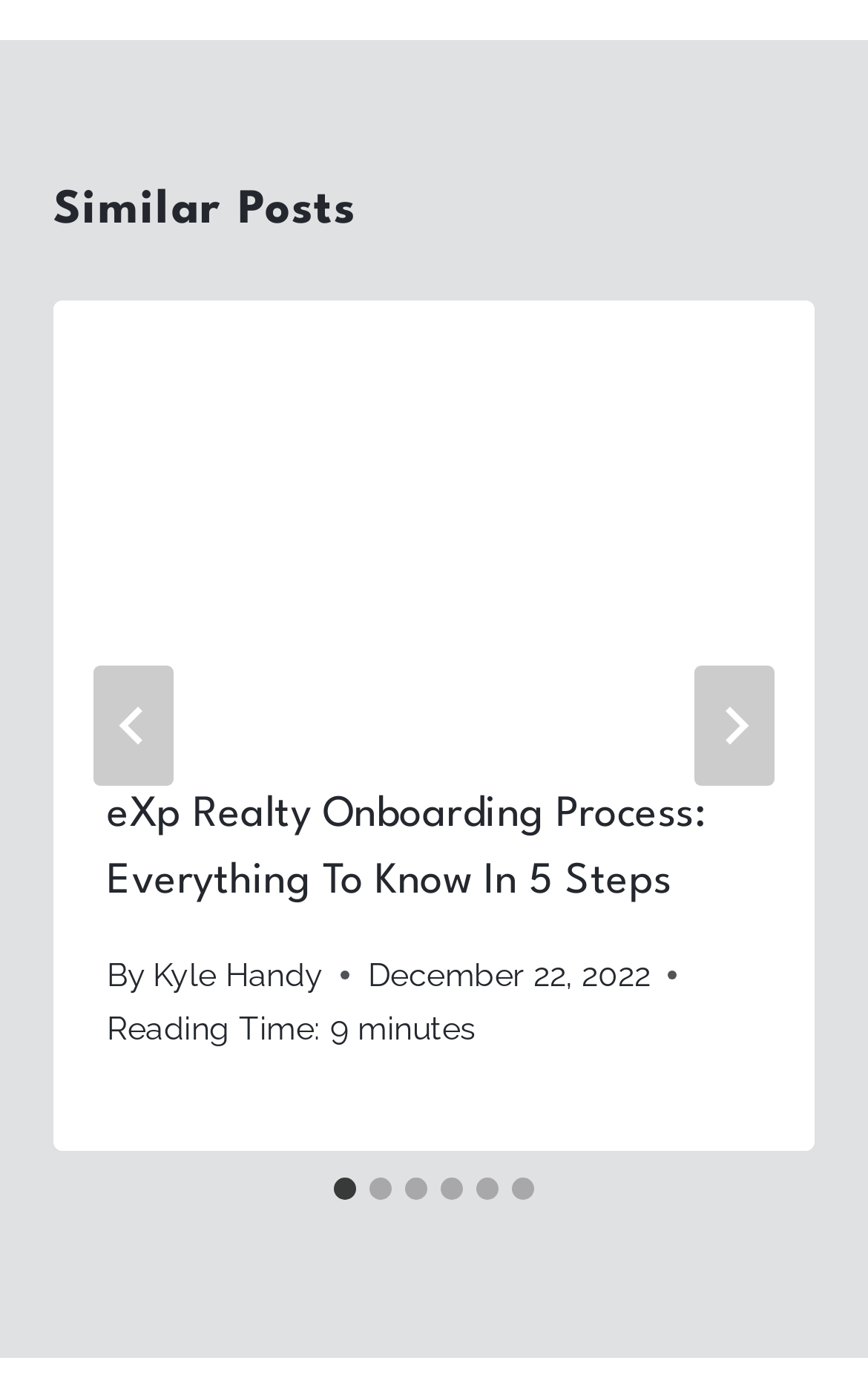What is the title of the first article?
Provide a one-word or short-phrase answer based on the image.

eXp Realty Onboarding Process: Everything To Know In 5 Steps